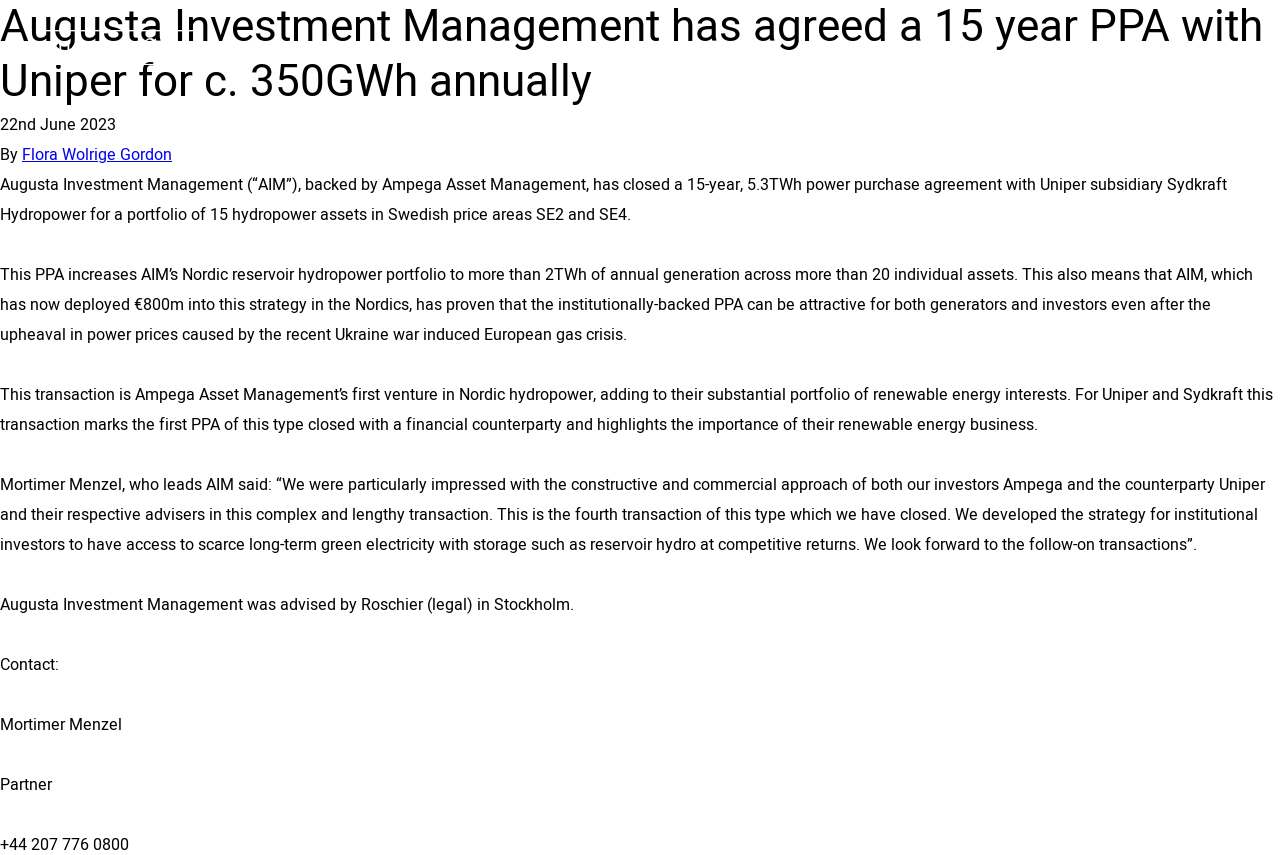Locate the bounding box coordinates of the clickable element to fulfill the following instruction: "Click on the 'INTRODUCTION' link". Provide the coordinates as four float numbers between 0 and 1 in the format [left, top, right, bottom].

[0.435, 0.078, 0.506, 0.099]